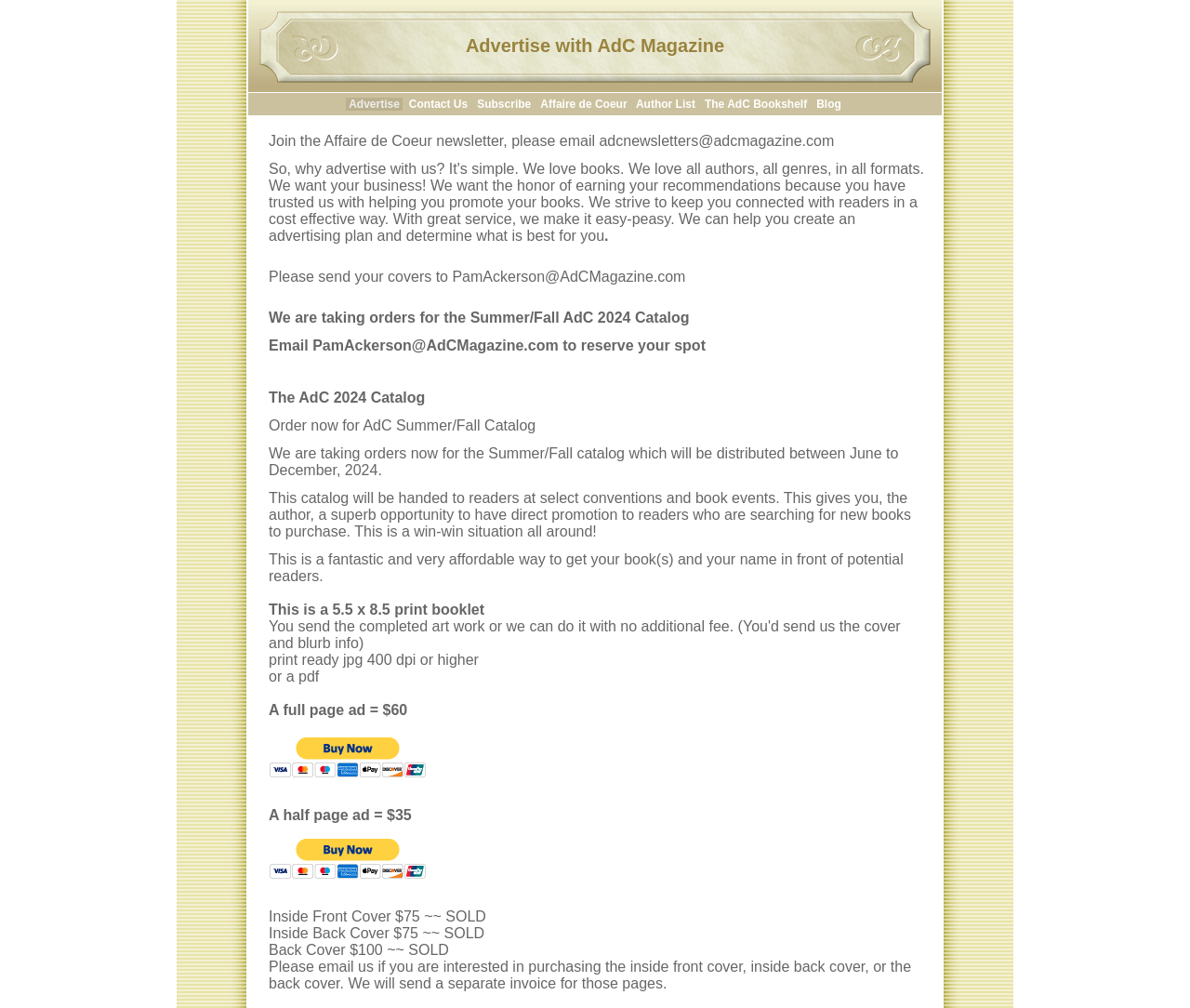Illustrate the webpage with a detailed description.

The webpage appears to be a promotional page for Affaire de Coeur magazine, focusing on advertising and book promotion opportunities. 

At the top, there is a heading "Advertise with AdC Magazine" followed by a row of links, including "Advertise", "Contact Us", "Subscribe", "Affaire de Coeur", "Author List", "The AdC Bookshelf", and "Blog". 

Below the links, there is a section with several blocks of text, describing the opportunity to advertise in the Summer/Fall 2024 catalog. The text explains that the catalog will be distributed at select conventions and book events, providing a chance for authors to promote their books to potential readers. 

The text blocks are accompanied by calls to action, such as "Order now for AdC Summer/Fall Catalog" and "Buy Now" buttons for purchasing ad space. The prices for different ad sizes, including full page, half page, inside front cover, inside back cover, and back cover, are listed. Some of these options are marked as "SOLD". 

Throughout the page, there are no images, but the text is organized in a clear and readable manner, with headings and paragraphs that guide the reader through the content.